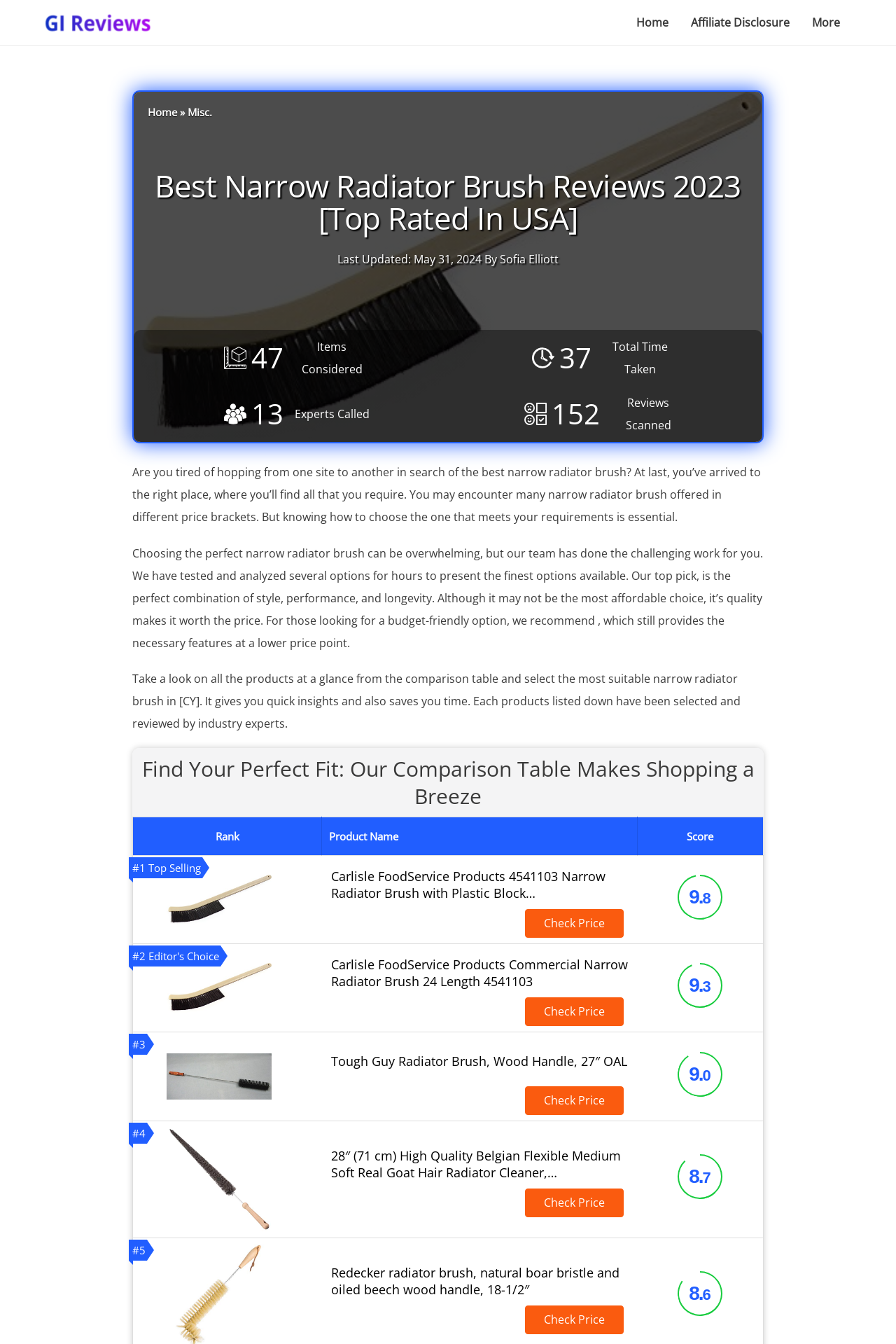Give a succinct answer to this question in a single word or phrase: 
What is the total time taken for testing the products?

37 hours